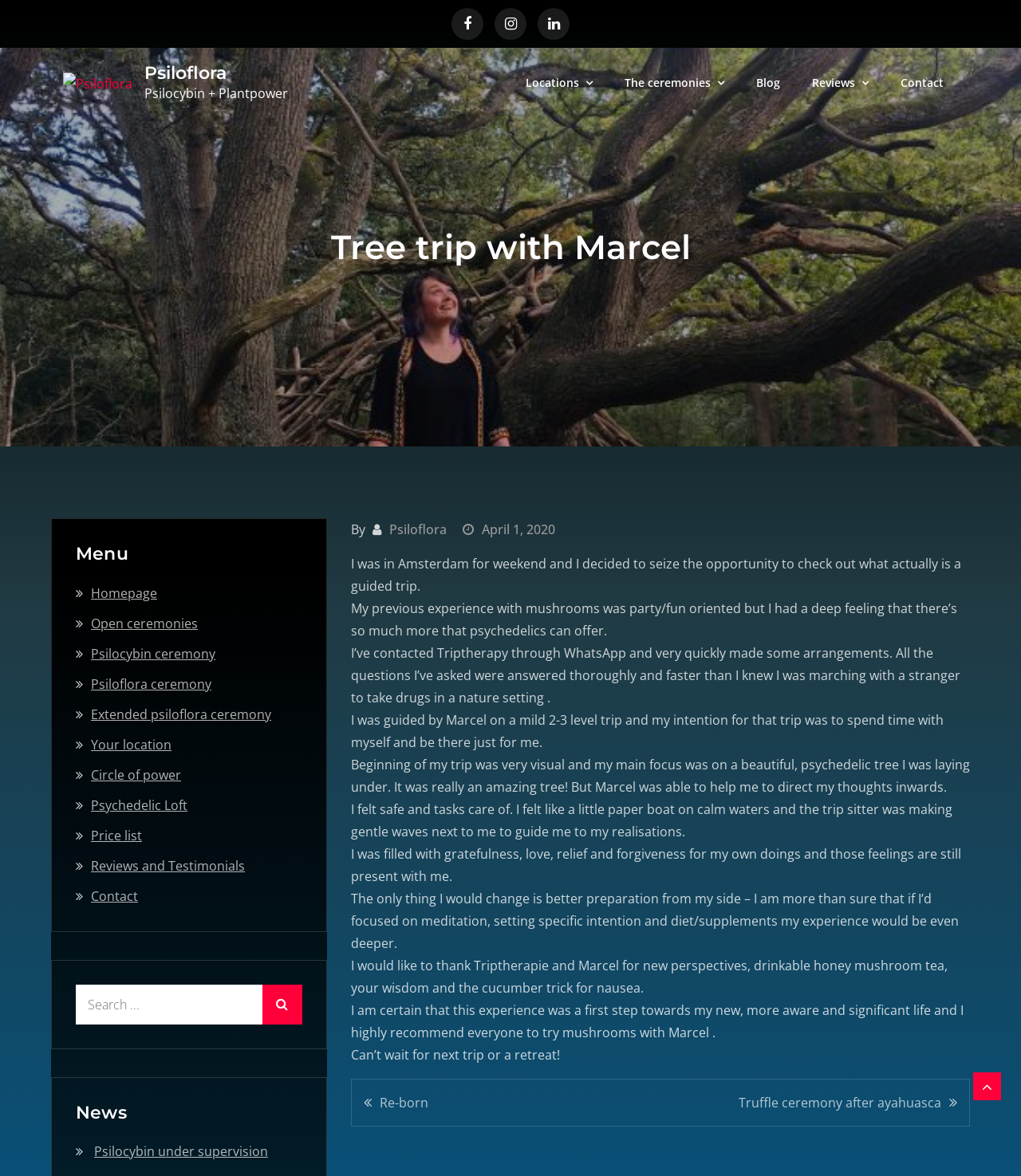Can you give a detailed response to the following question using the information from the image? What is the author of the article 'Tree trip with Marcel'?

I looked at the article element and found the link element with the text 'Psiloflora' which is likely the author of the article.